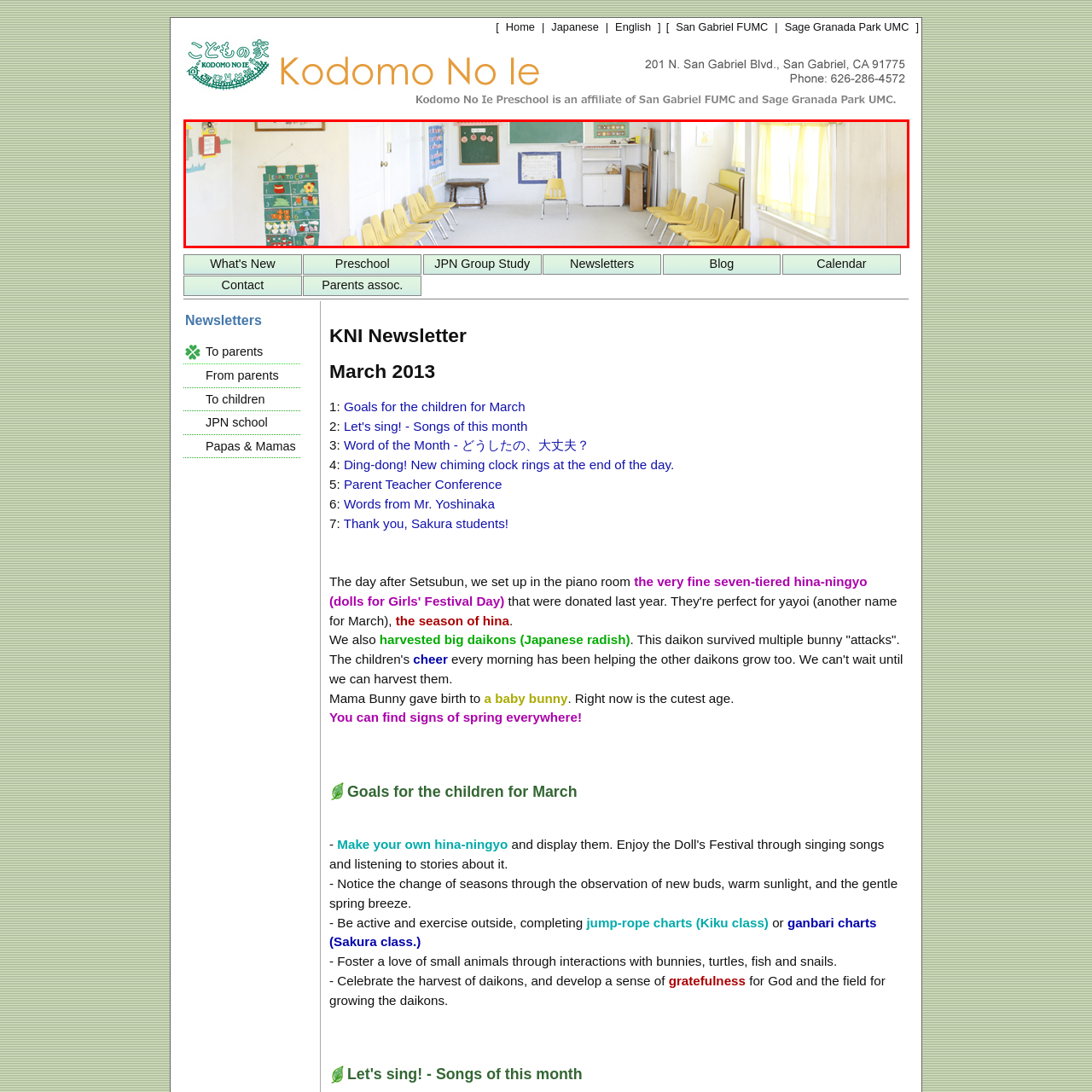What type of materials are mounted on the walls?
Direct your attention to the image encased in the red bounding box and answer the question thoroughly, relying on the visual data provided.

The image reveals that the walls are adorned with colorful educational materials, specifically wall-mounted charts that illustrate counting and other basic concepts, which are likely used to engage young learners in the early childhood education setting.